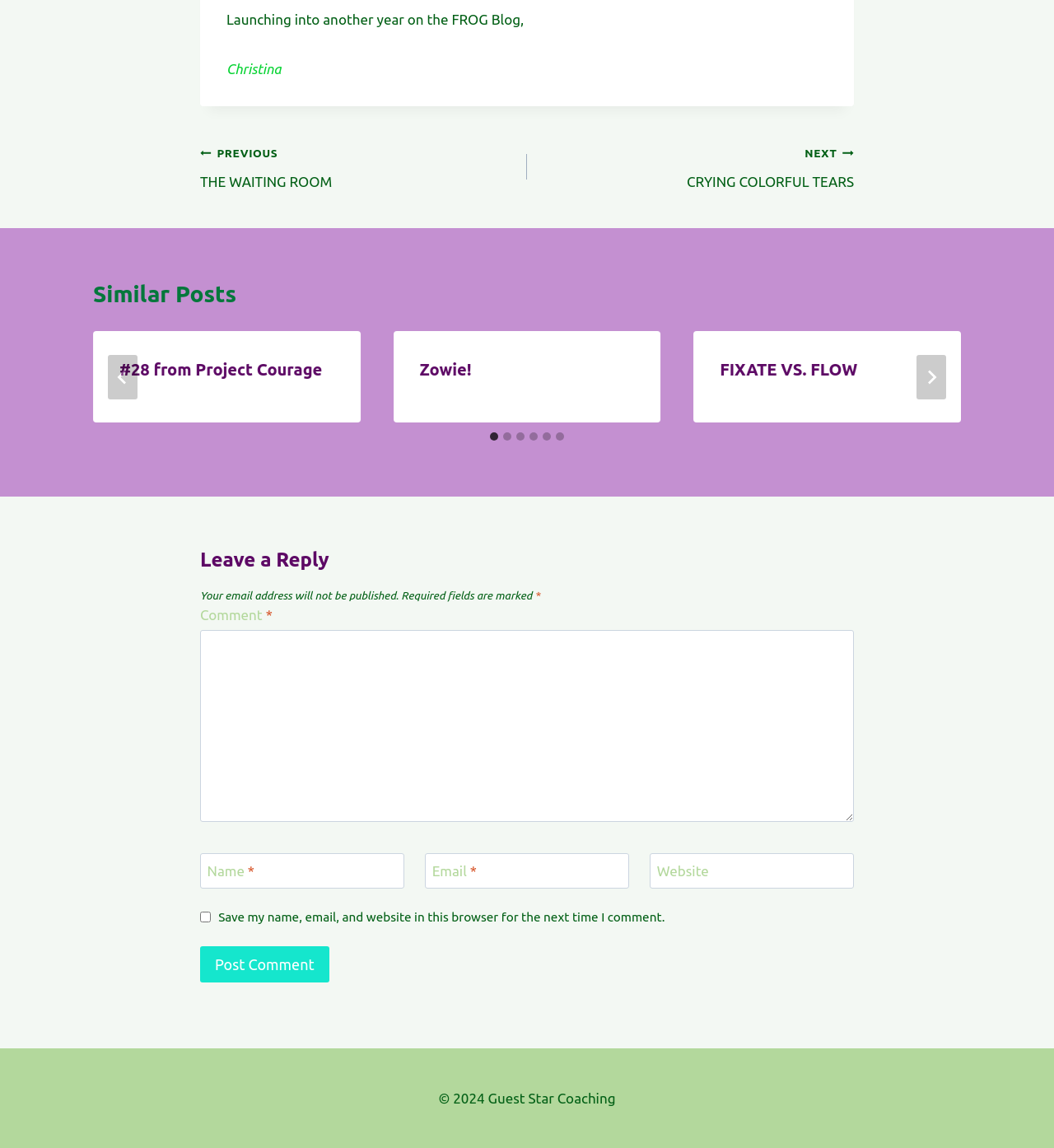What is the previous post?
Please answer the question as detailed as possible based on the image.

The previous post can be found in the post navigation section, which is a link element with a bounding box of [0.19, 0.123, 0.5, 0.168]. The text of this link is 'PREVIOUS THE WAITING ROOM'.